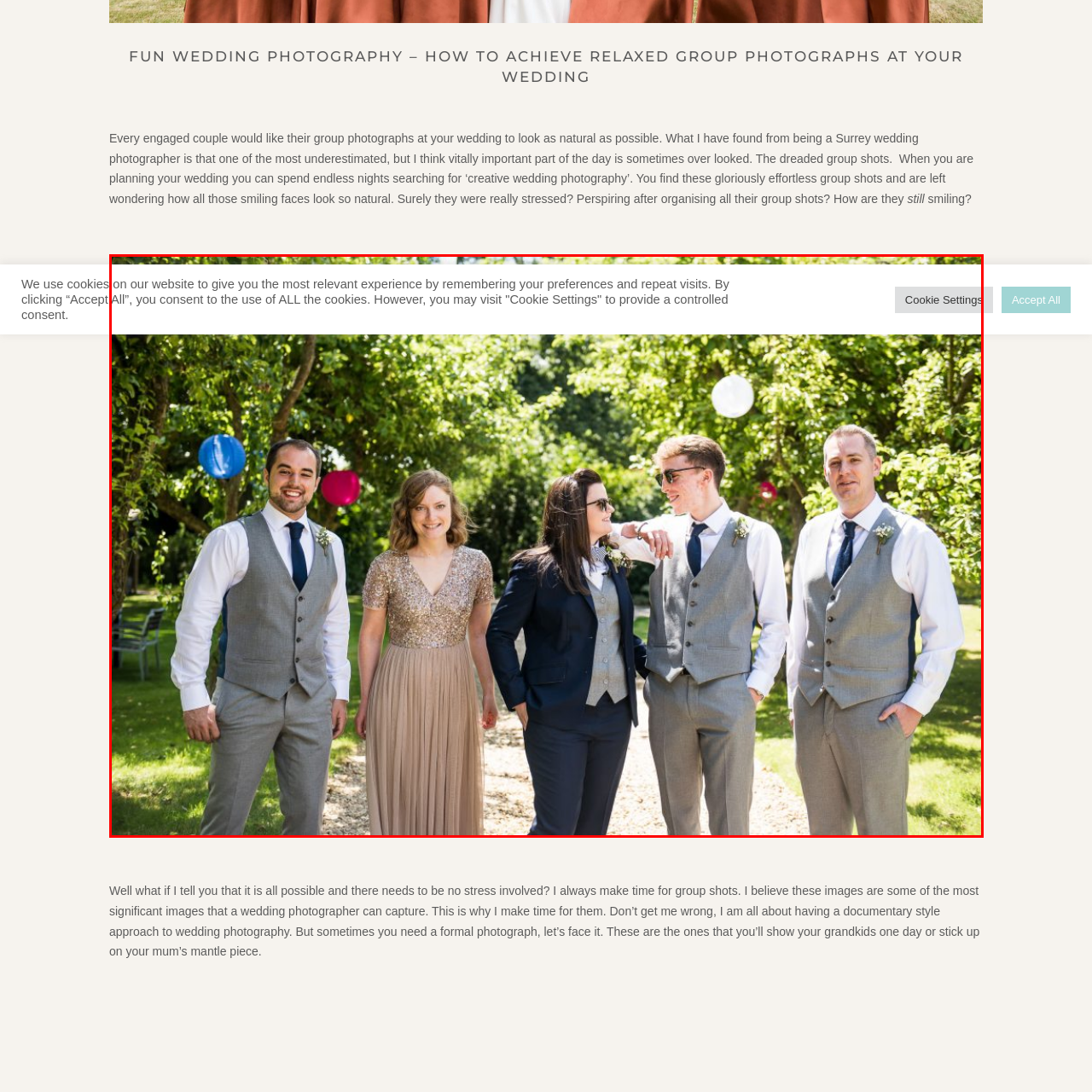Concentrate on the part of the image bordered in red, What is hanging in the trees? Answer concisely with a word or phrase.

Colorful balloons